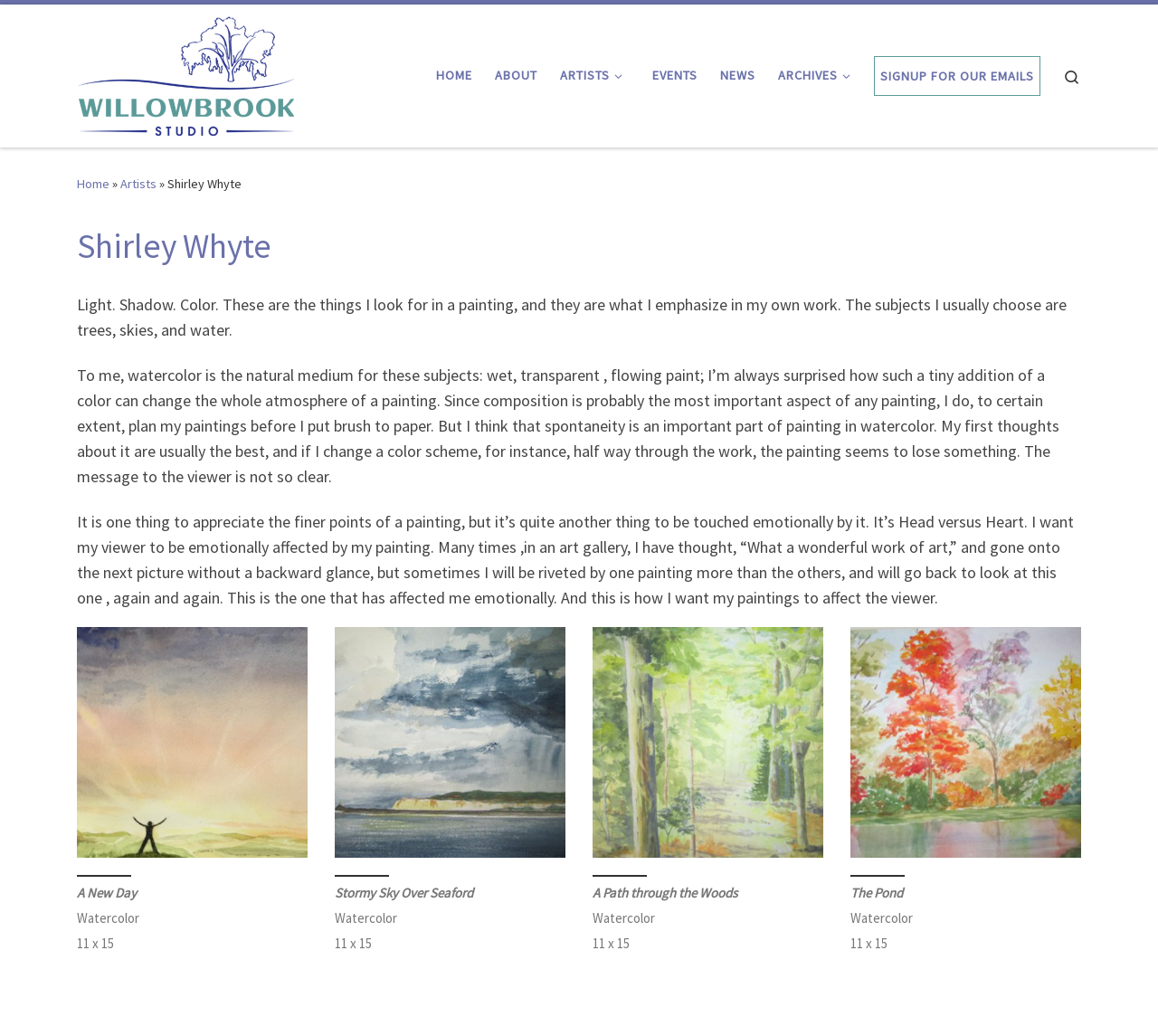Answer the question below in one word or phrase:
How many paintings are displayed on the webpage?

4